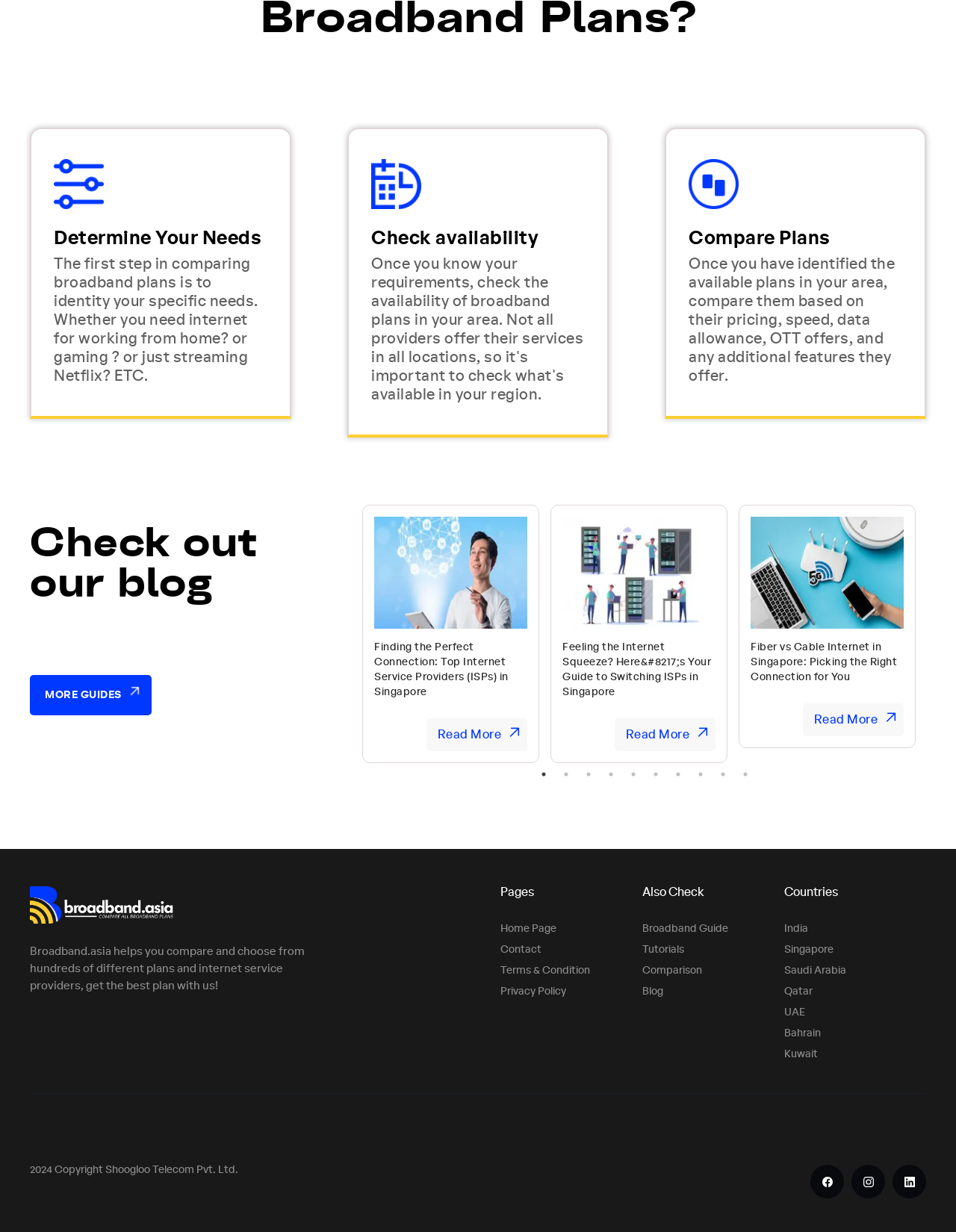What is the purpose of Broadband.asia?
Using the visual information, answer the question in a single word or phrase.

Compare and choose internet plans